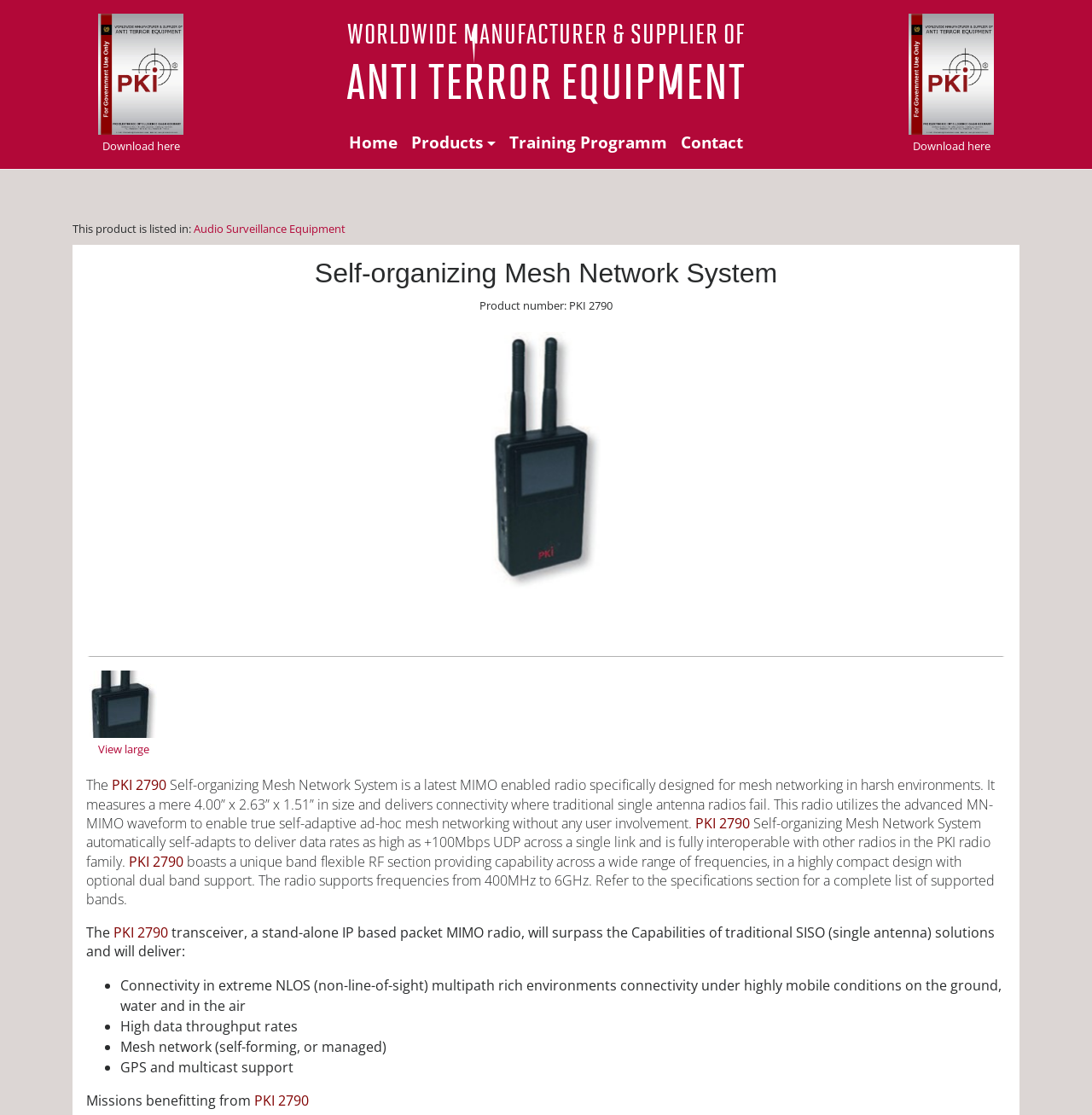Pinpoint the bounding box coordinates of the area that must be clicked to complete this instruction: "Learn more about audio surveillance equipment".

[0.177, 0.198, 0.316, 0.212]